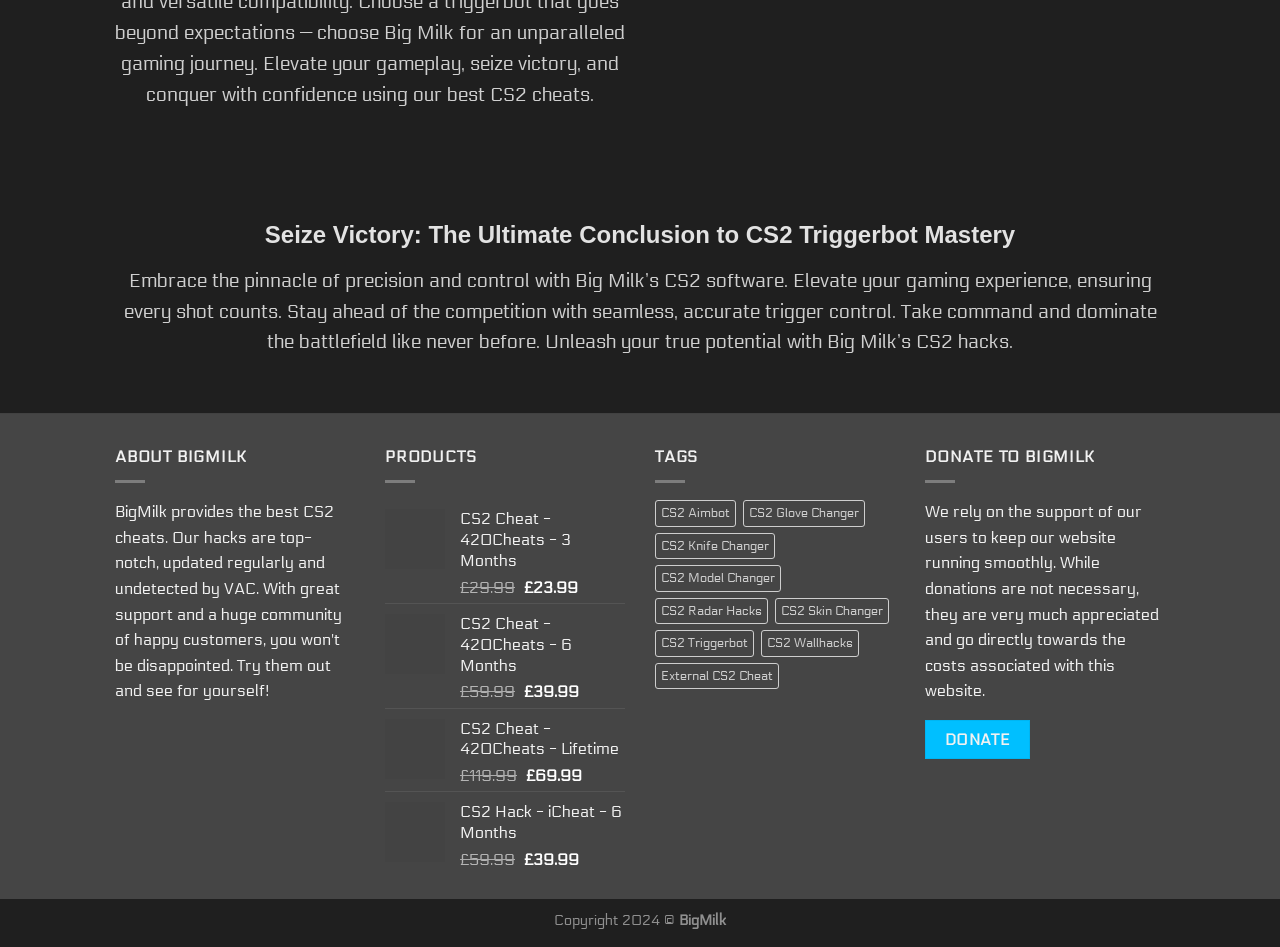Respond to the question below with a single word or phrase: How many products are listed under CS2 Aimbot?

8 products